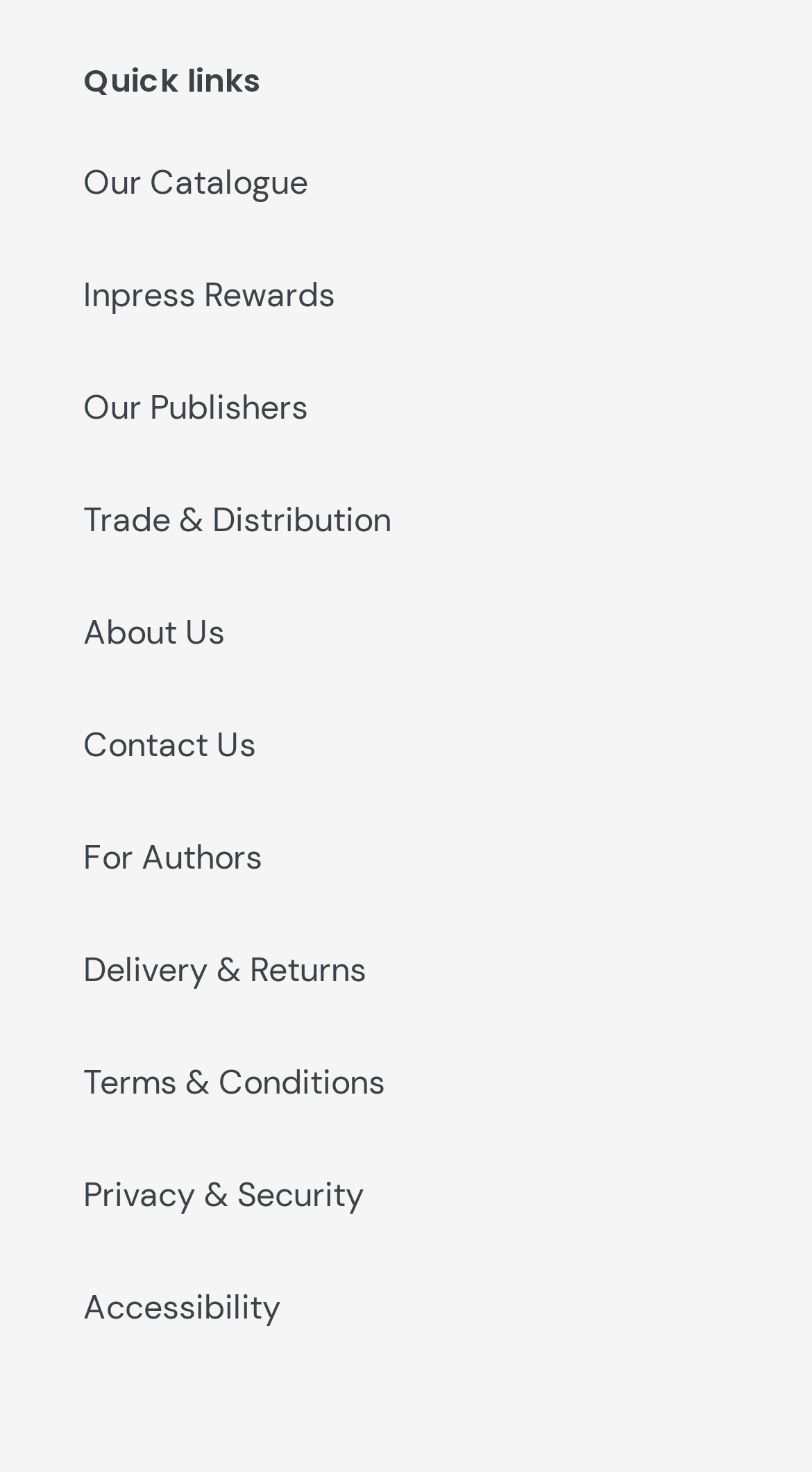Find the bounding box coordinates for the area that must be clicked to perform this action: "Check terms and conditions".

[0.103, 0.72, 0.474, 0.75]